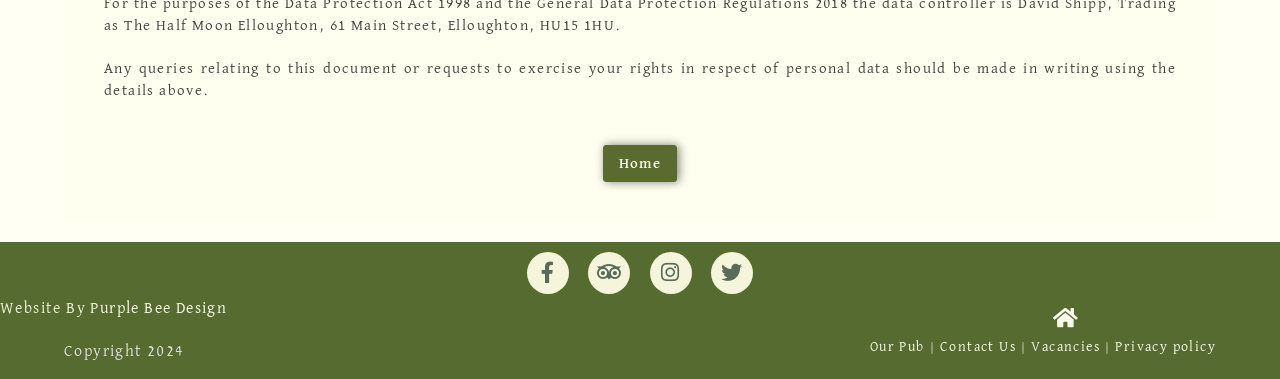How many links are there in the footer section?
Respond to the question with a well-detailed and thorough answer.

I examined the footer section of the webpage and found 5 links, which are 'Our Pub', 'Contact Us', 'Vacancies', 'Privacy policy', and the link to the website designer 'Purple Bee Design'.